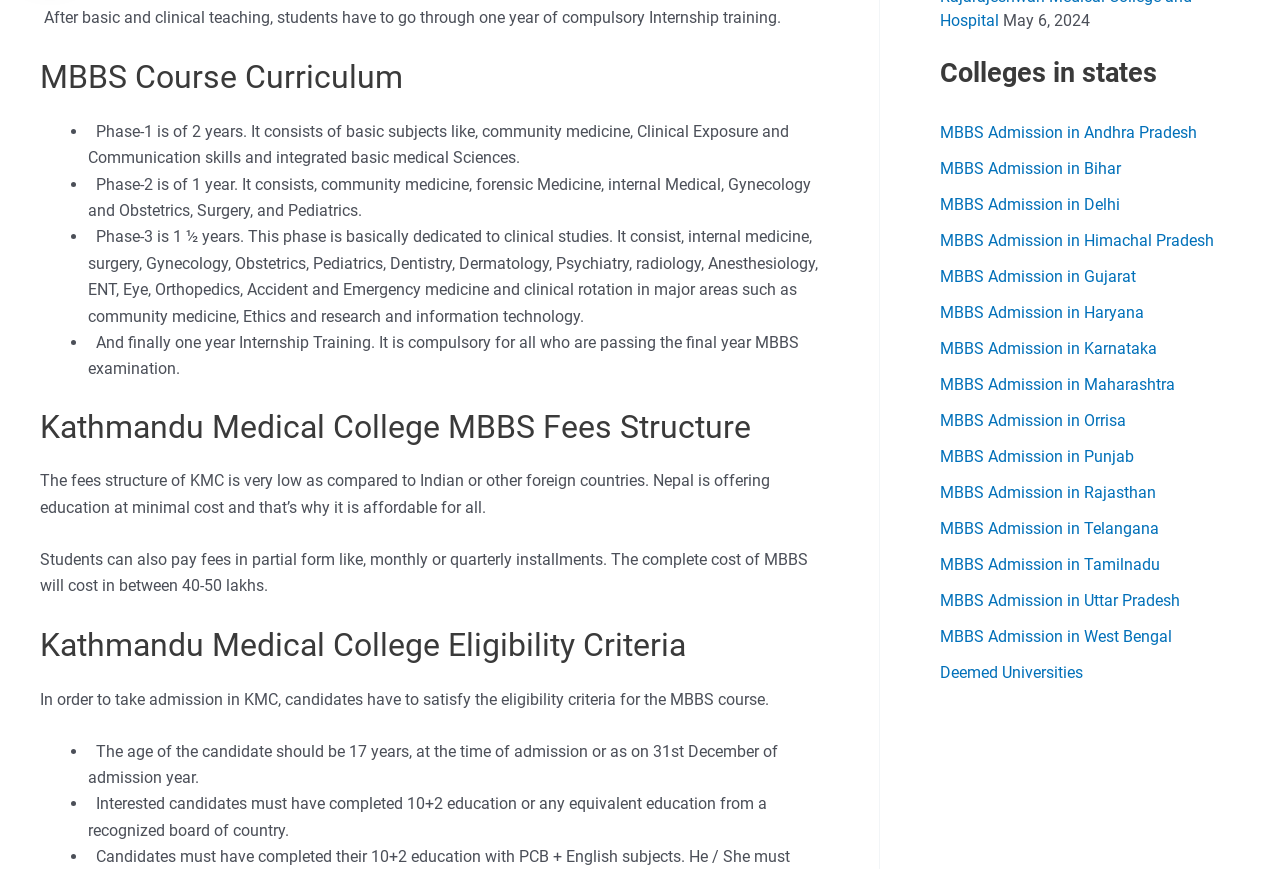Please find the bounding box coordinates of the element that needs to be clicked to perform the following instruction: "Read about Phase-1 of MBBS course". The bounding box coordinates should be four float numbers between 0 and 1, represented as [left, top, right, bottom].

[0.069, 0.14, 0.616, 0.192]